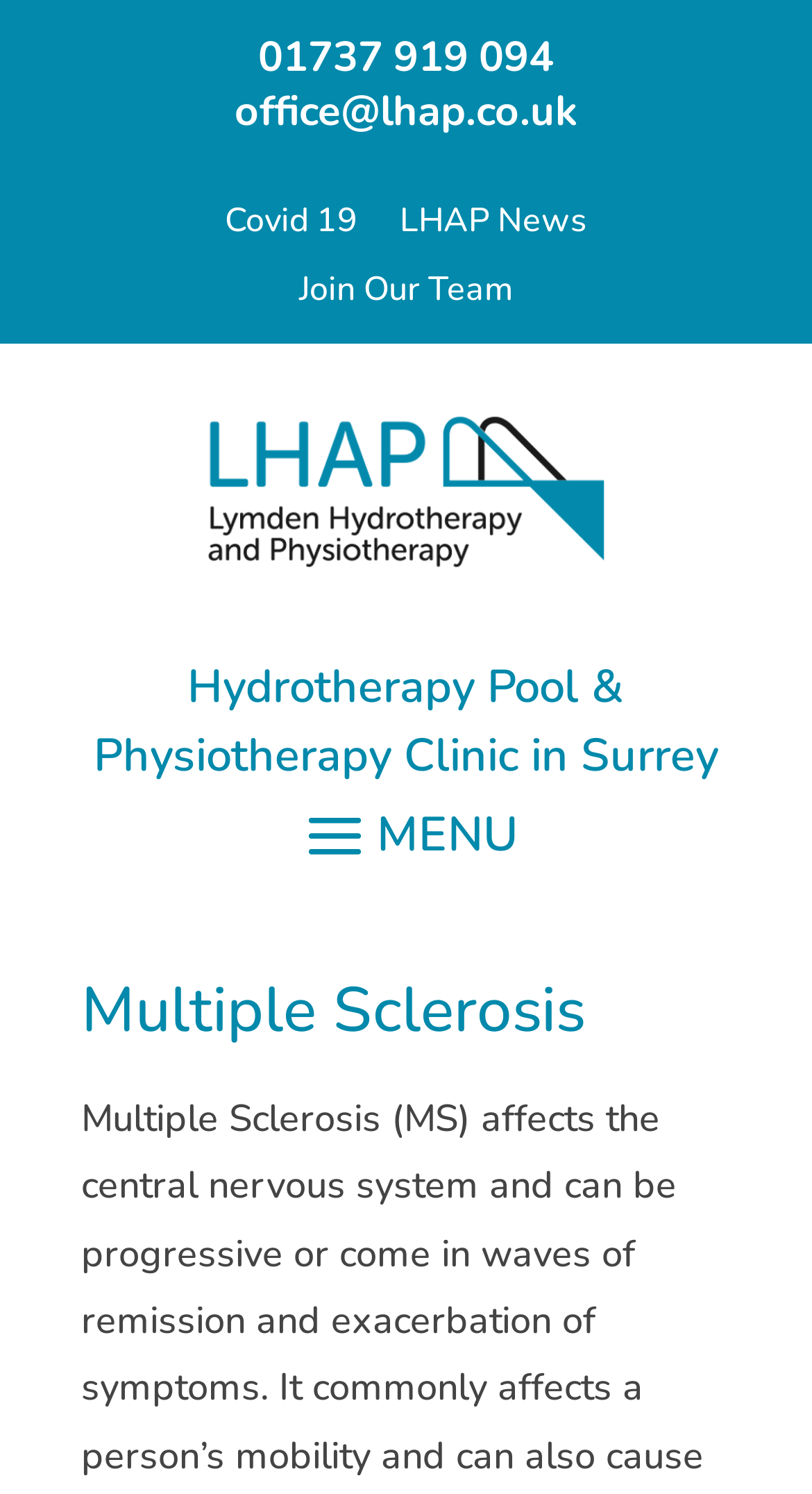Locate the bounding box coordinates of the UI element described by: "Join Our Team". The bounding box coordinates should consist of four float numbers between 0 and 1, i.e., [left, top, right, bottom].

[0.368, 0.178, 0.632, 0.209]